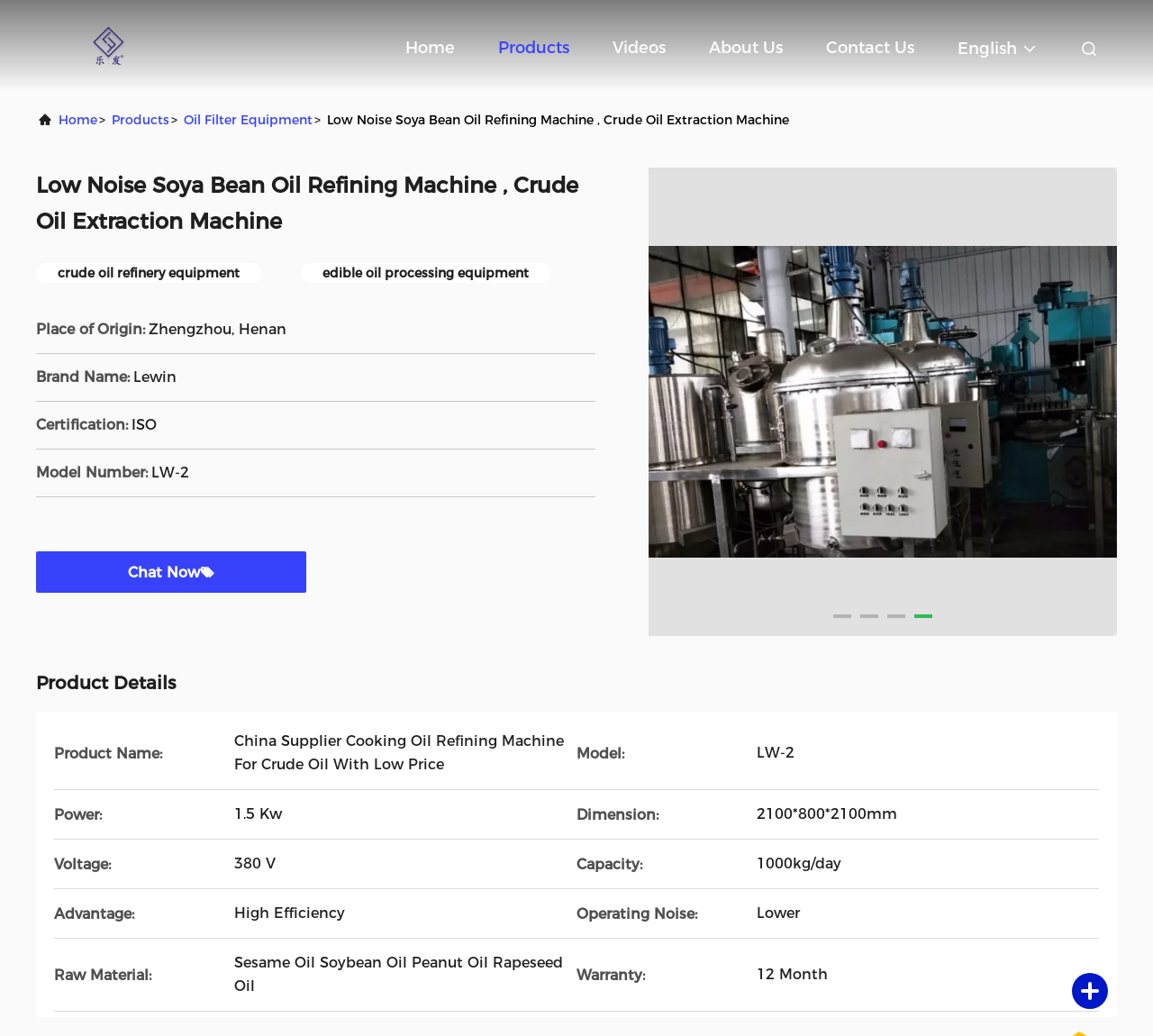Please identify the bounding box coordinates of the element's region that I should click in order to complete the following instruction: "Click the 'Home' link". The bounding box coordinates consist of four float numbers between 0 and 1, i.e., [left, top, right, bottom].

[0.352, 0.02, 0.395, 0.072]